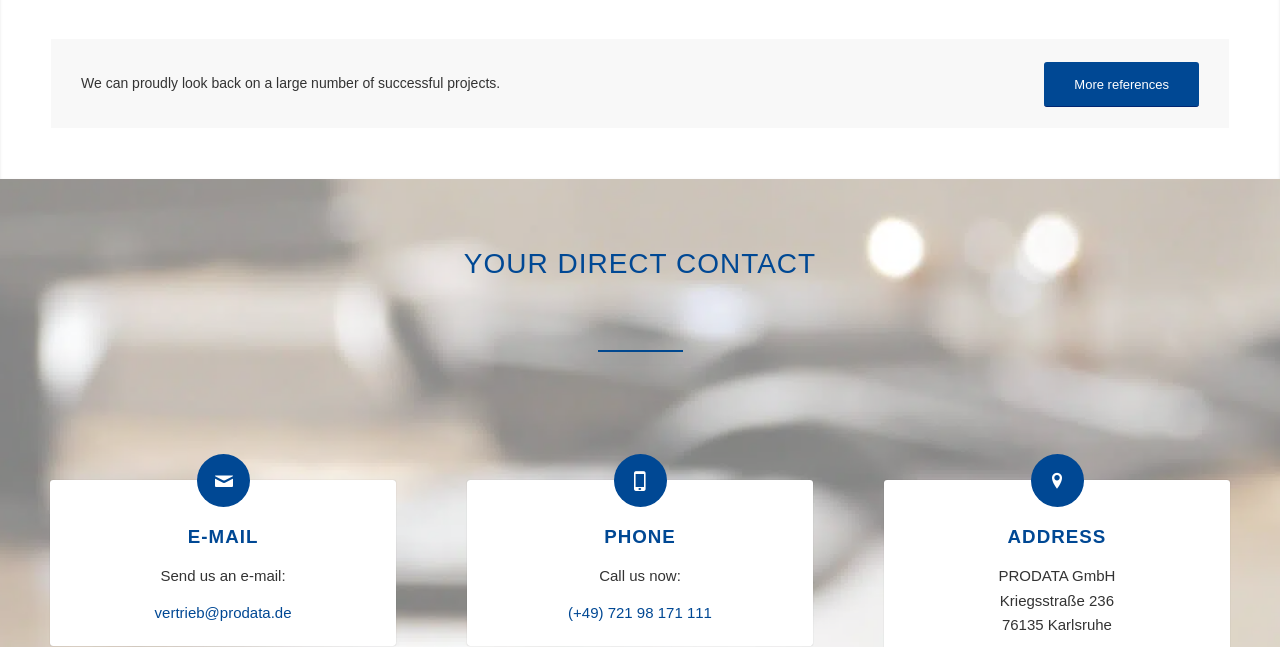What is the company's phone number?
Please provide a comprehensive answer based on the contents of the image.

The phone number can be found in the 'YOUR DIRECT CONTACT' section, under the 'PHONE' heading, where it is written as a link.